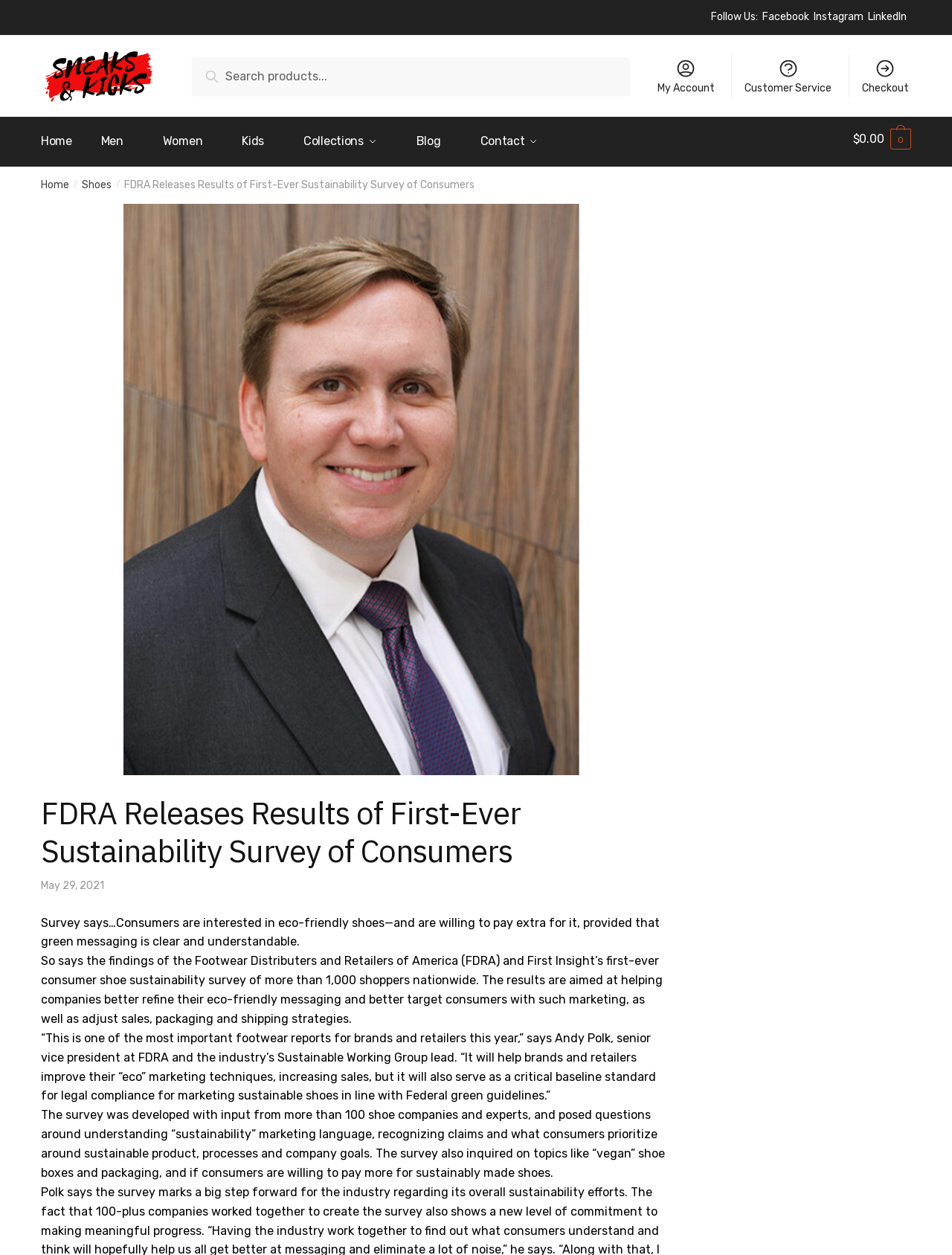Please determine the bounding box coordinates of the clickable area required to carry out the following instruction: "Search for something". The coordinates must be four float numbers between 0 and 1, represented as [left, top, right, bottom].

[0.201, 0.045, 0.662, 0.076]